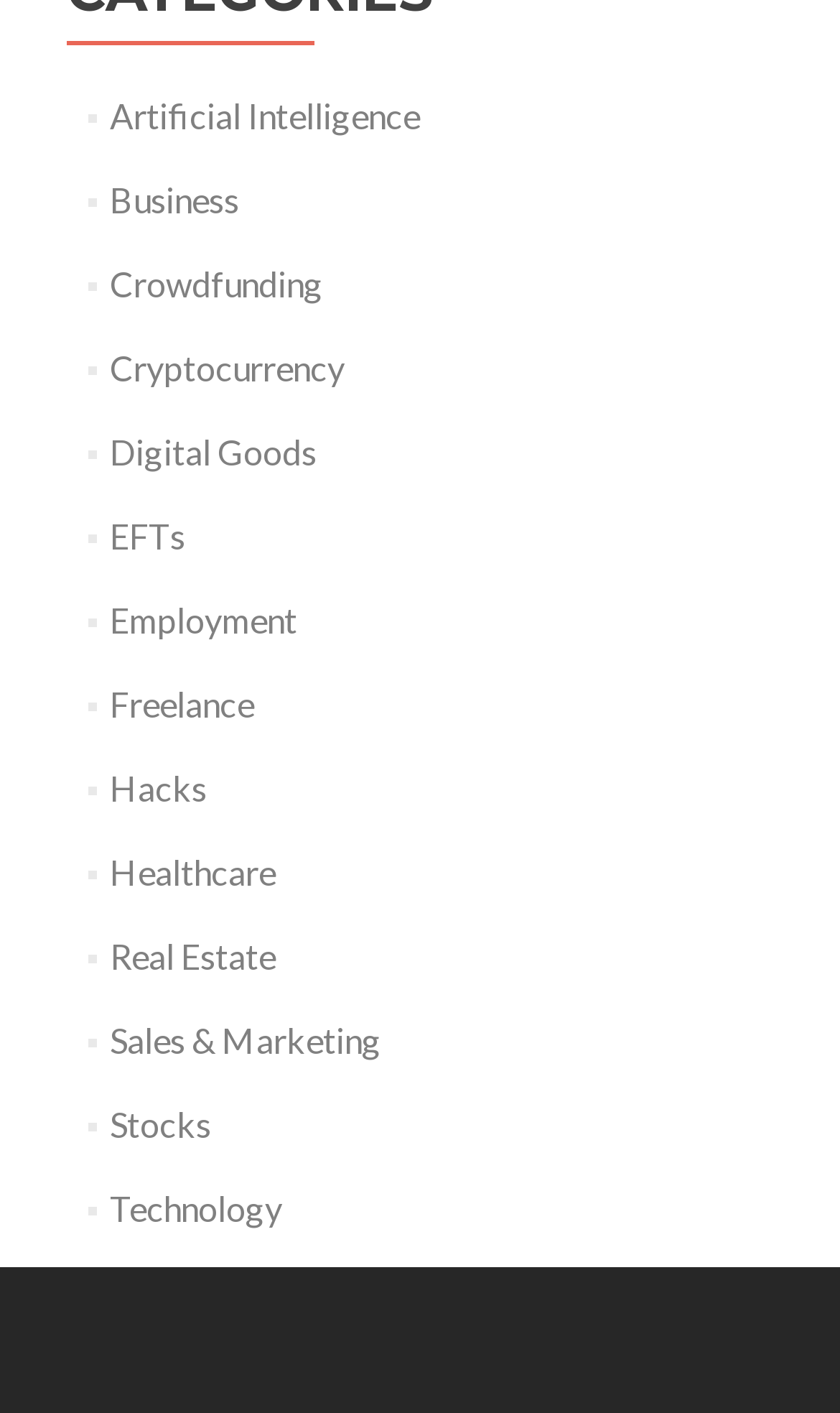How many categories are listed?
Refer to the image and give a detailed answer to the question.

I counted the number of links listed on the webpage, and there are 16 categories listed, including Artificial Intelligence, Business, Crowdfunding, and so on.